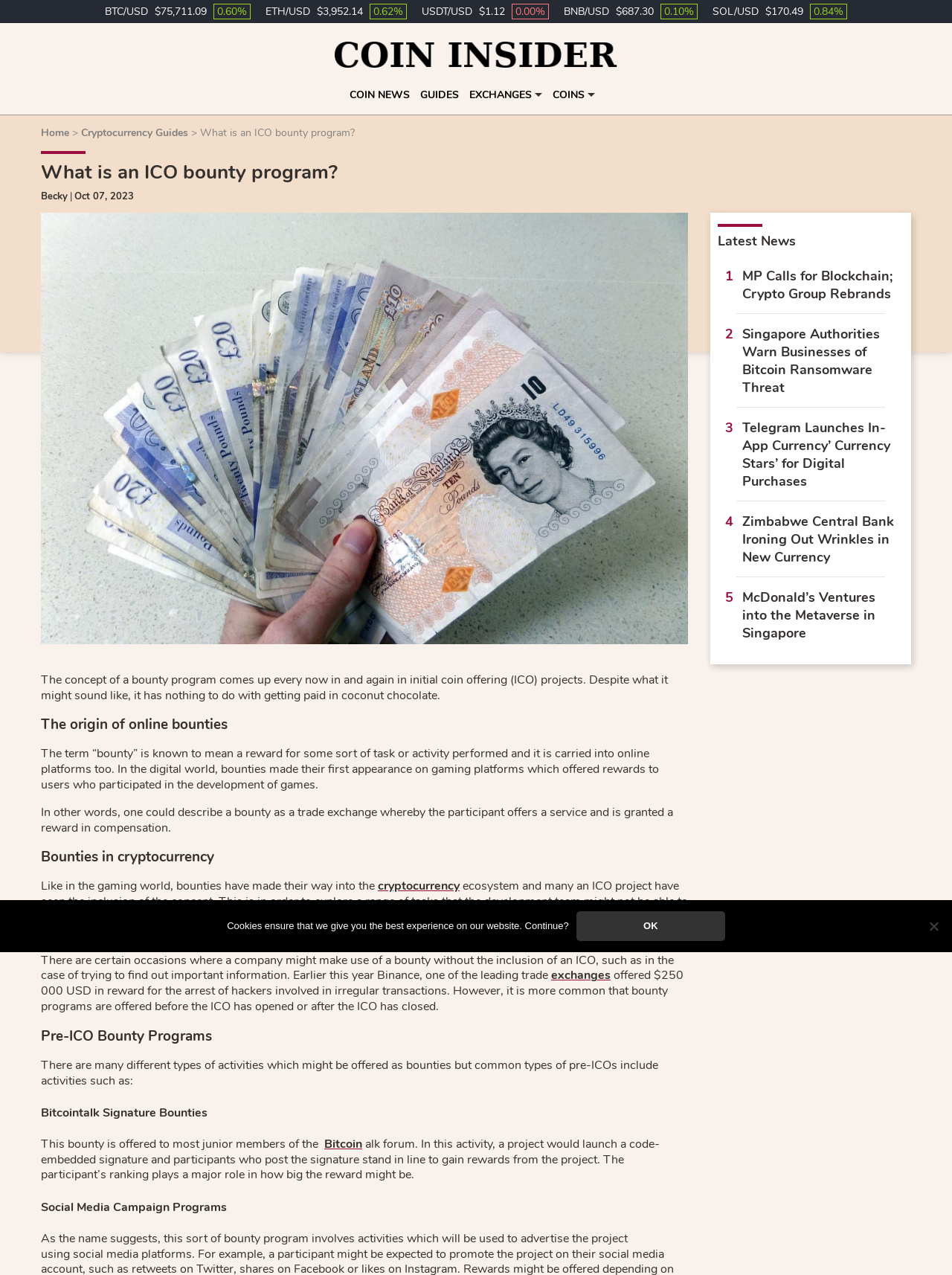Give a detailed overview of the webpage's appearance and contents.

This webpage is about exploring different types of ICO bounty programs on the blockchain. At the top, there are five cryptocurrency price links, including BTC, ETH, USDT, BNB, and SOL, with their current prices and percentage changes. Below these links, there is a navigation menu with links to Coin Insider, Coin News, Guides, Exchanges, and Coins.

The main content of the webpage is divided into sections, each with a heading. The first section is an introduction to ICO bounty programs, explaining that the concept of a bounty program originated in the gaming world and has been carried over to the digital world, where it is used to reward participants for performing tasks or activities.

The next section discusses the origin of online bounties, explaining that they were first used in gaming platforms to reward users who participated in game development. The section then moves on to discuss bounties in the cryptocurrency ecosystem, where they are used to explore a range of tasks that the development team might not be able to get to, such as testing for bugs, marketing strategies, or improving infrastructure.

The webpage then delves into the different types of ICO bounty programs, including pre-ICO bounty programs, which are offered before the ICO has opened or after it has closed. There are many different types of activities that might be offered as bounties, including Bitcointalk Signature Bounties, where participants post a code-embedded signature on the Bitcoin Talk forum to gain rewards, and Social Media Campaign Programs.

On the right side of the webpage, there is a section with the latest news, featuring five news articles with links to read more. The articles are about various topics, including blockchain, cryptocurrency, and digital purchases.

At the bottom of the webpage, there is a cookie notice dialog box with a message explaining that cookies ensure the best experience on the website and asking the user to continue. There are two buttons, "OK" and "No", to respond to the notice.